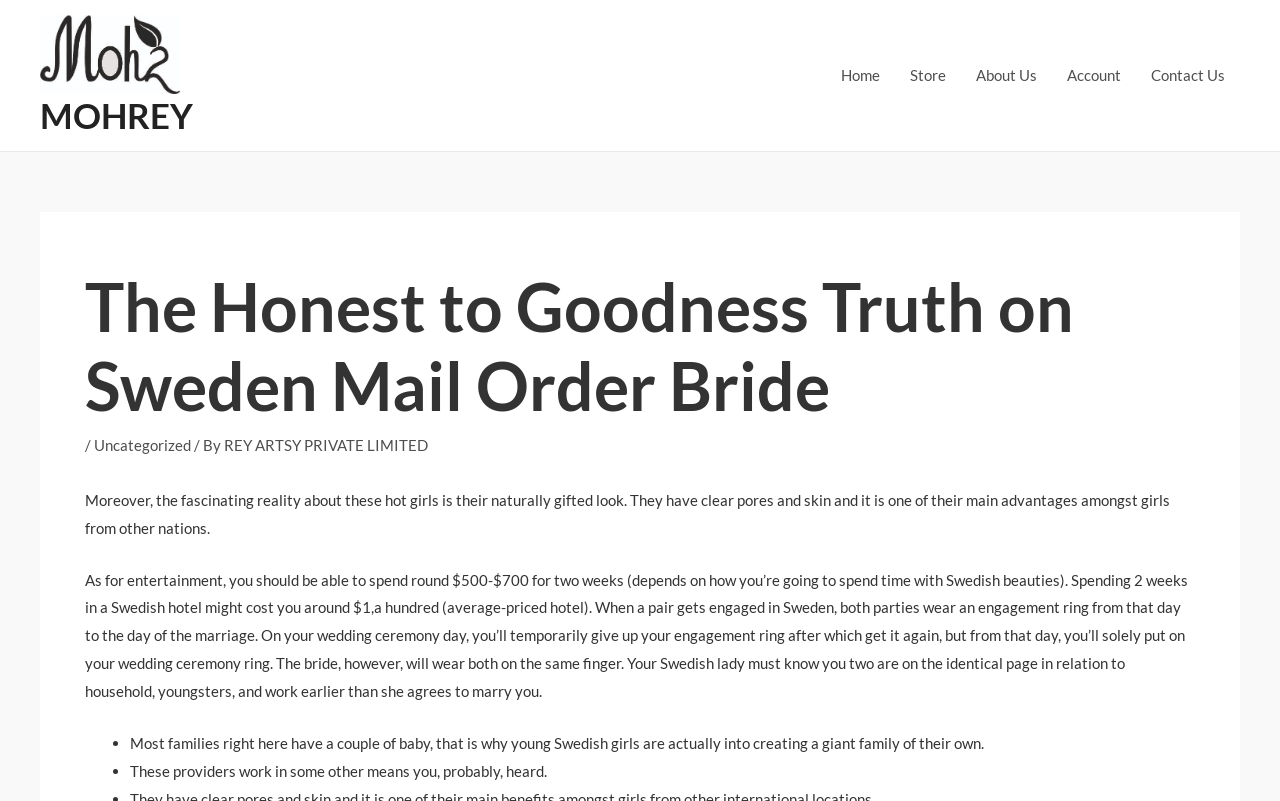Please identify the bounding box coordinates of the element I need to click to follow this instruction: "Navigate to the Home page".

[0.645, 0.044, 0.699, 0.144]